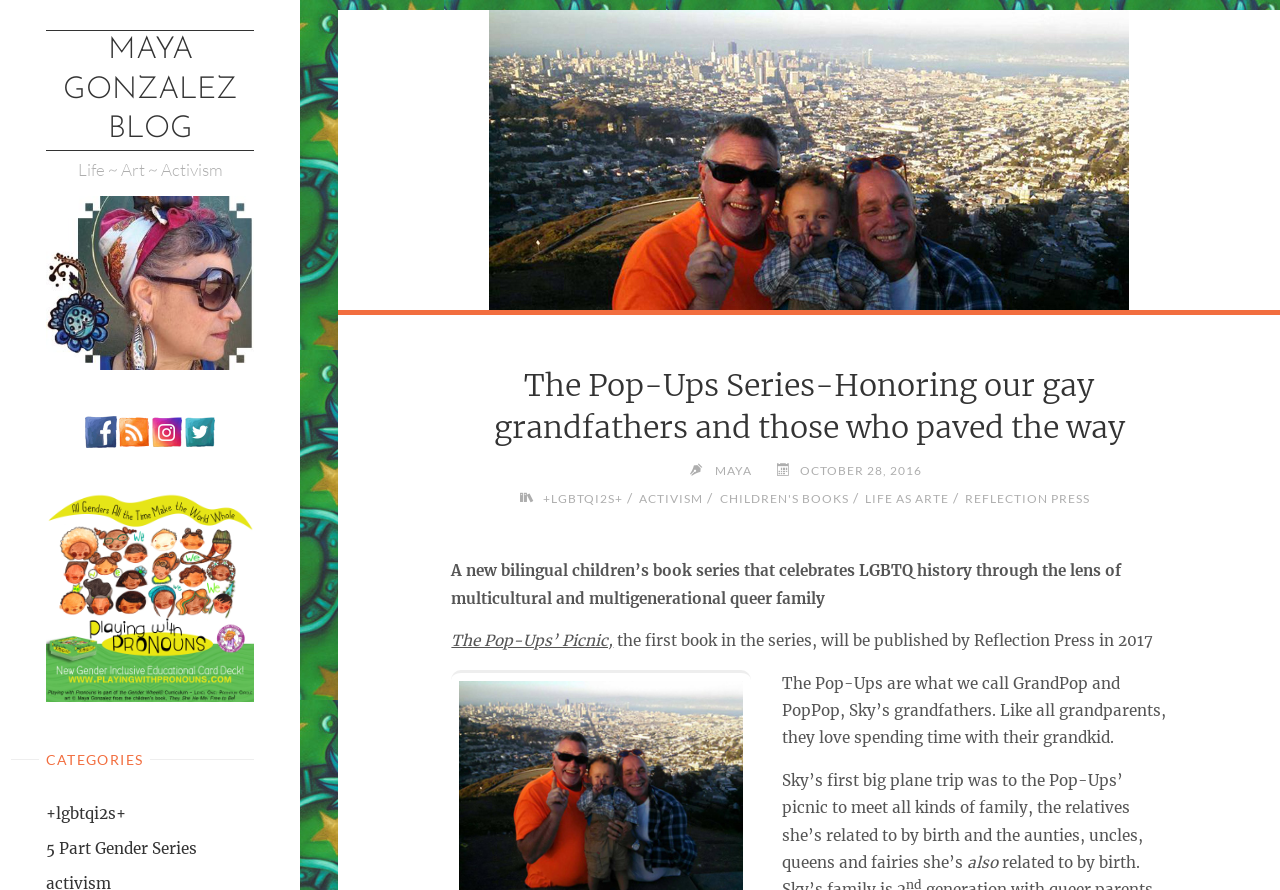Determine the bounding box for the UI element that matches this description: "title="Check Our Feed"".

[0.091, 0.473, 0.117, 0.494]